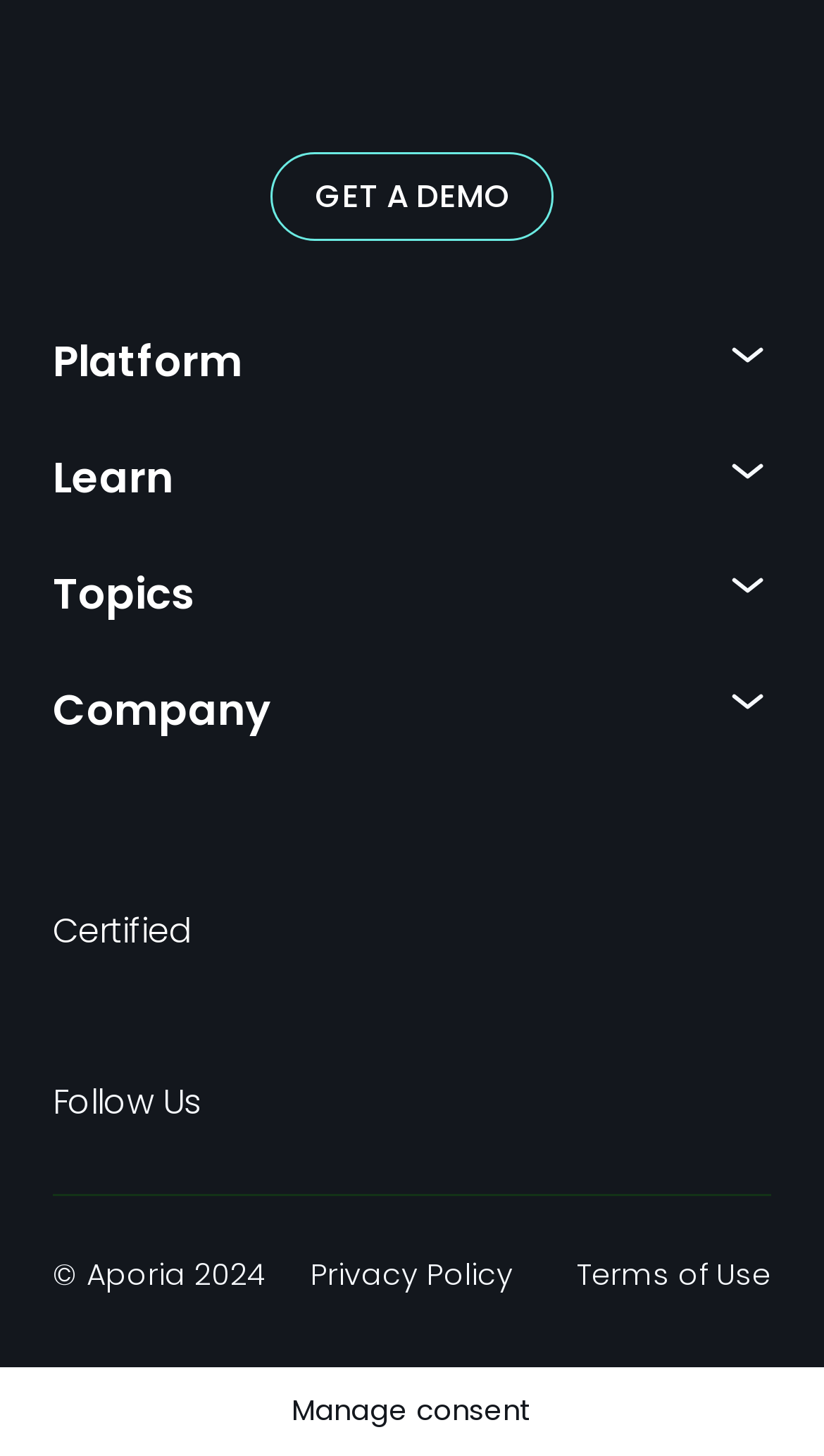Please specify the bounding box coordinates of the clickable region to carry out the following instruction: "Explore the Glossary". The coordinates should be four float numbers between 0 and 1, in the format [left, top, right, bottom].

[0.064, 0.501, 0.238, 0.534]